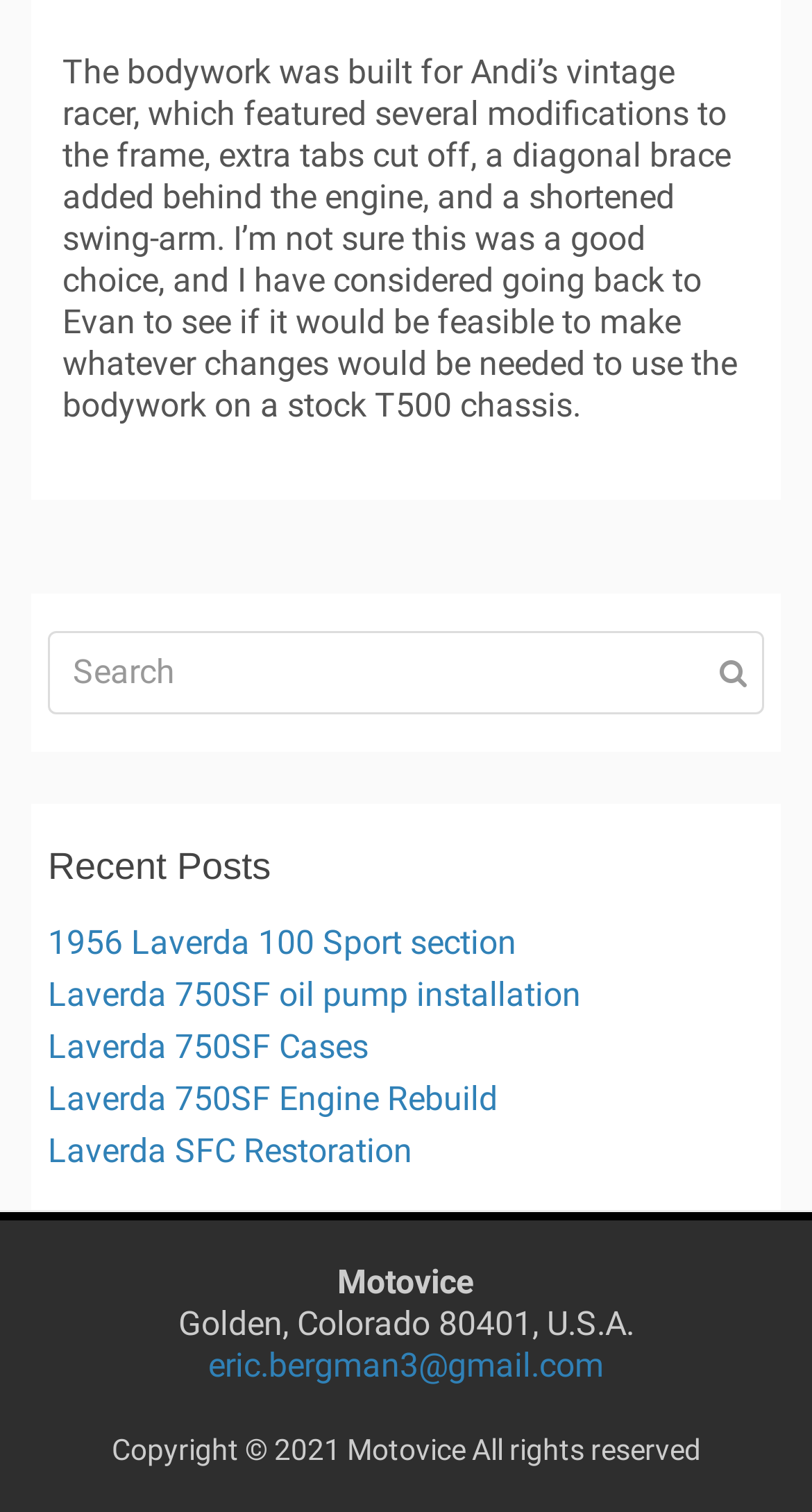Respond with a single word or phrase for the following question: 
What is the location of Motovice?

Golden, Colorado 80401, U.S.A.